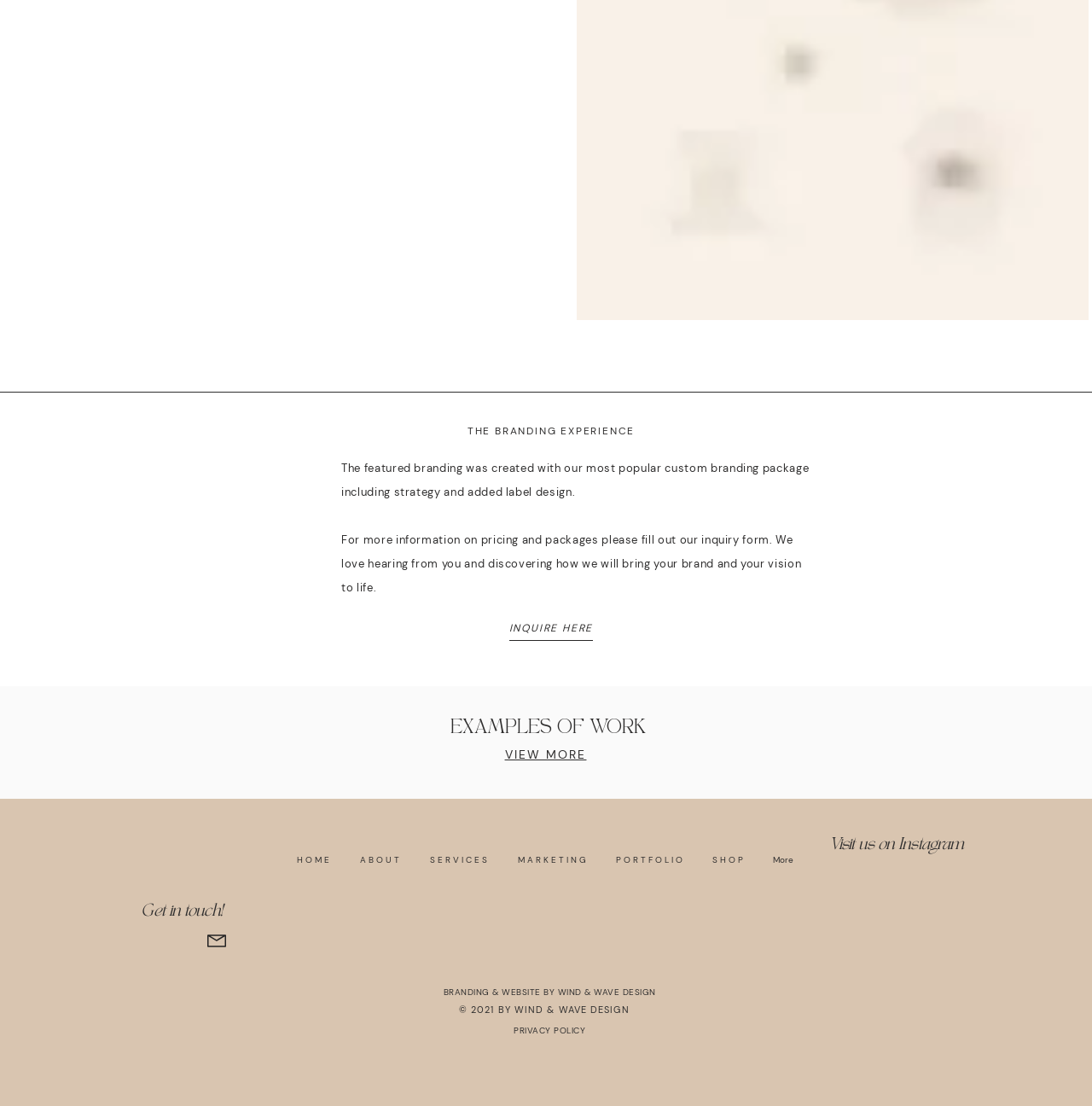Determine the bounding box coordinates of the clickable region to carry out the instruction: "Inquire about custom branding".

[0.466, 0.563, 0.543, 0.573]